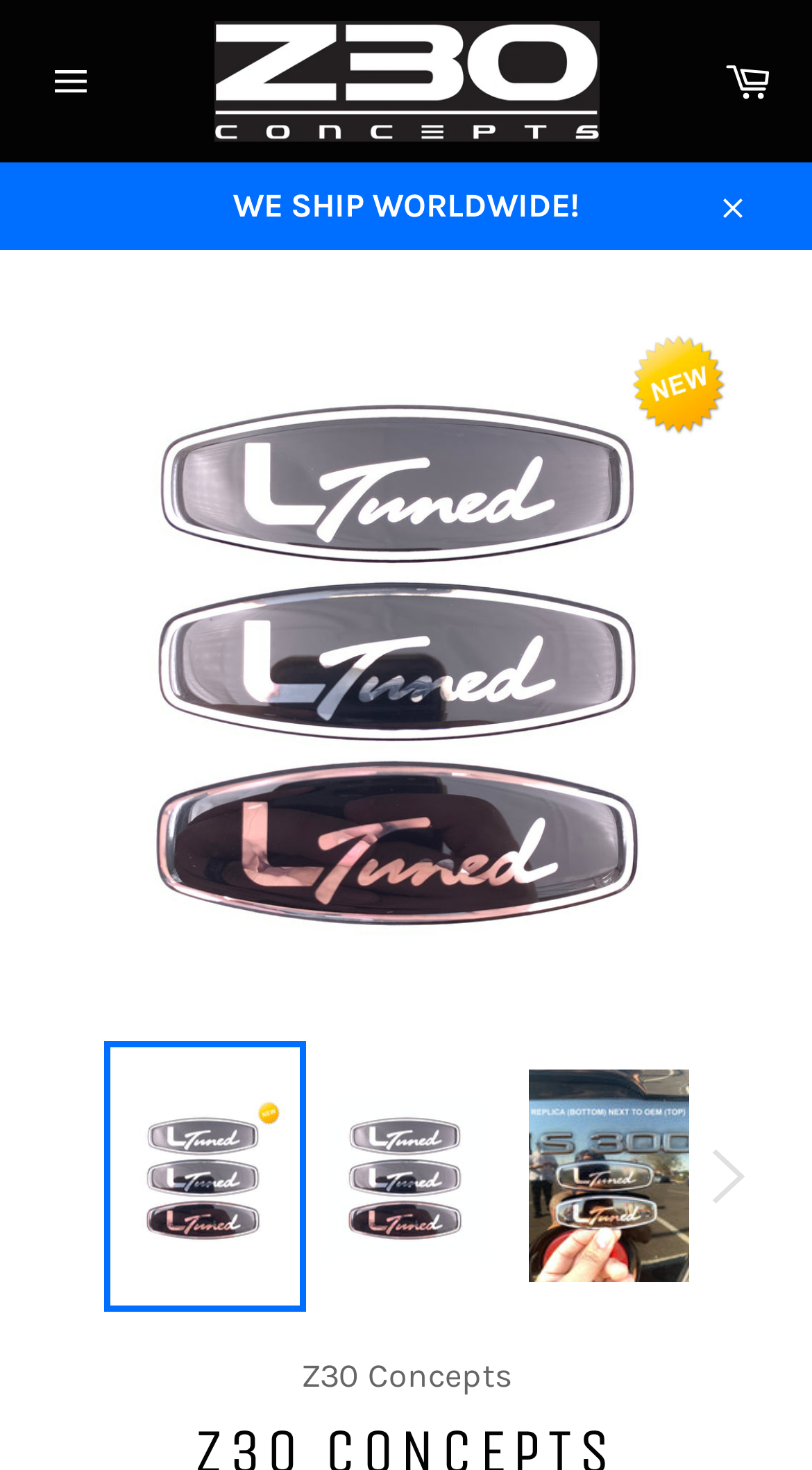Find the bounding box coordinates for the area that should be clicked to accomplish the instruction: "View the cart".

[0.867, 0.025, 0.974, 0.085]